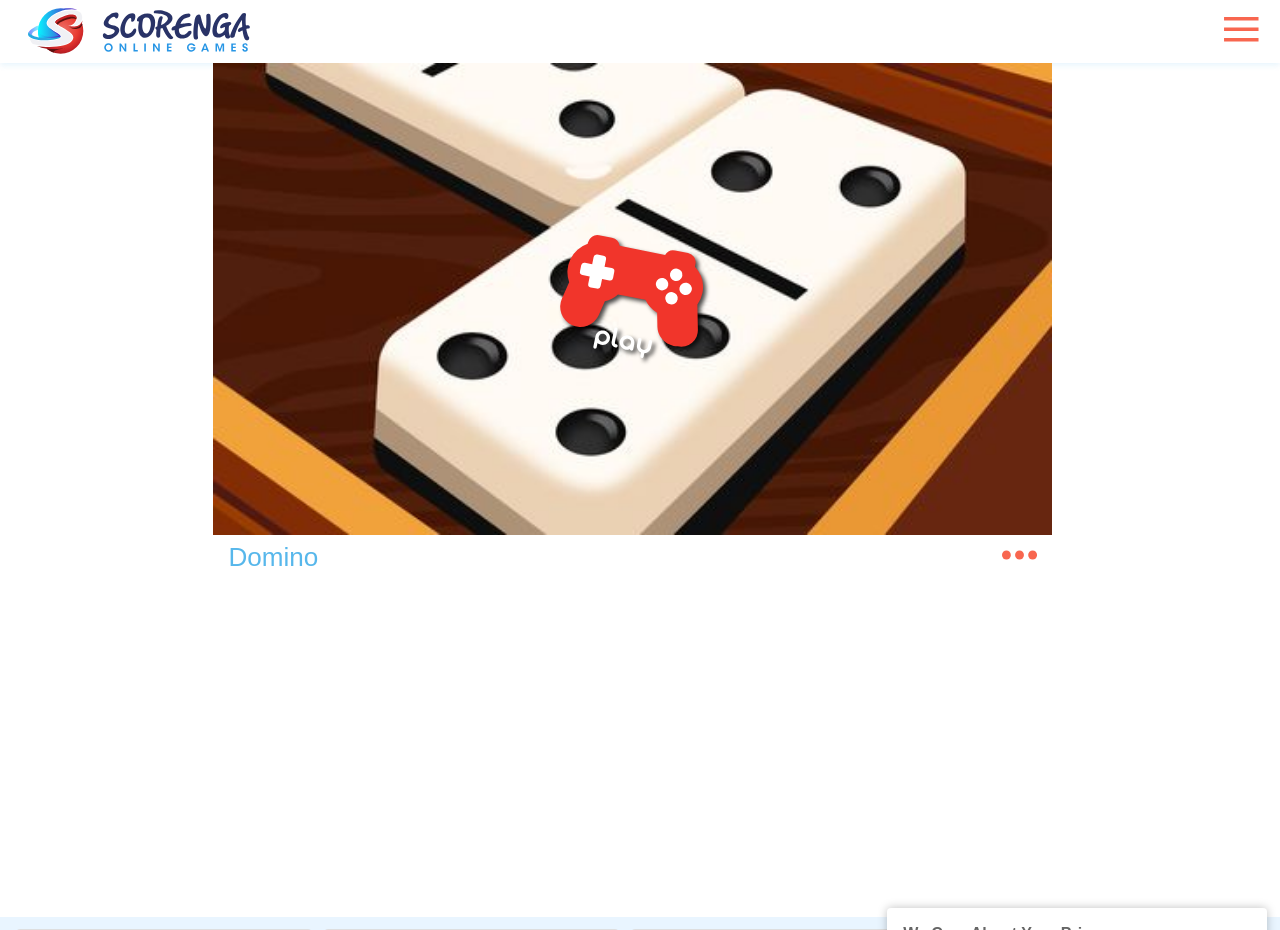How many images are on the webpage?
Based on the image, provide your answer in one word or phrase.

4